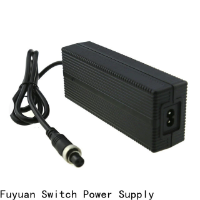What is the shape of the plug?
Please elaborate on the answer to the question with detailed information.

According to the caption, the connection cable includes a 'cylindrical plug', which implies that the shape of the plug is cylindrical.